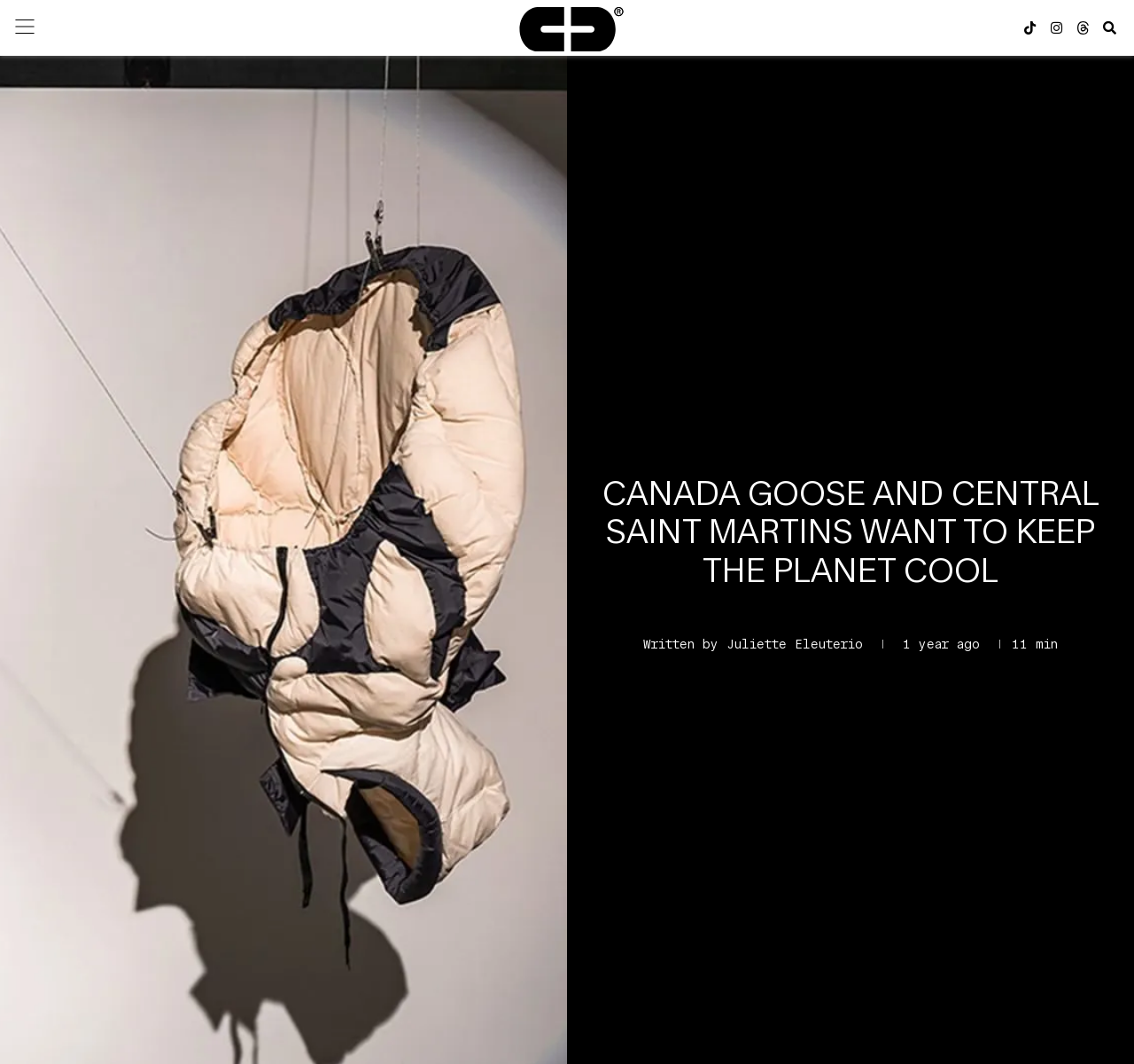How long does it take to read the article?
Can you provide a detailed and comprehensive answer to the question?

I found the reading time '11 min' at the bottom of the webpage, which indicates how long it takes to read the article.